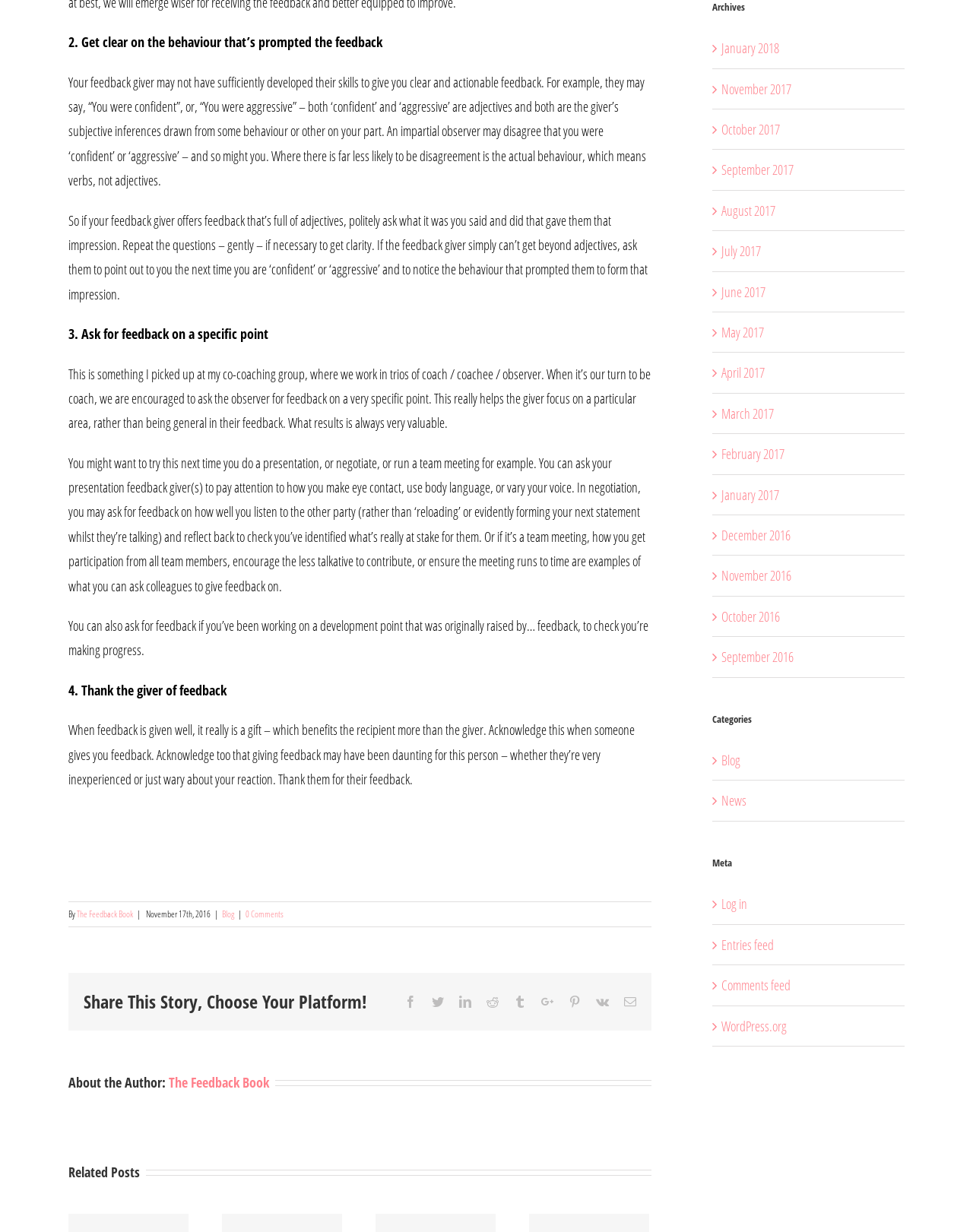Could you determine the bounding box coordinates of the clickable element to complete the instruction: "Click the 'The Feedback Book' link"? Provide the coordinates as four float numbers between 0 and 1, i.e., [left, top, right, bottom].

[0.079, 0.737, 0.137, 0.747]